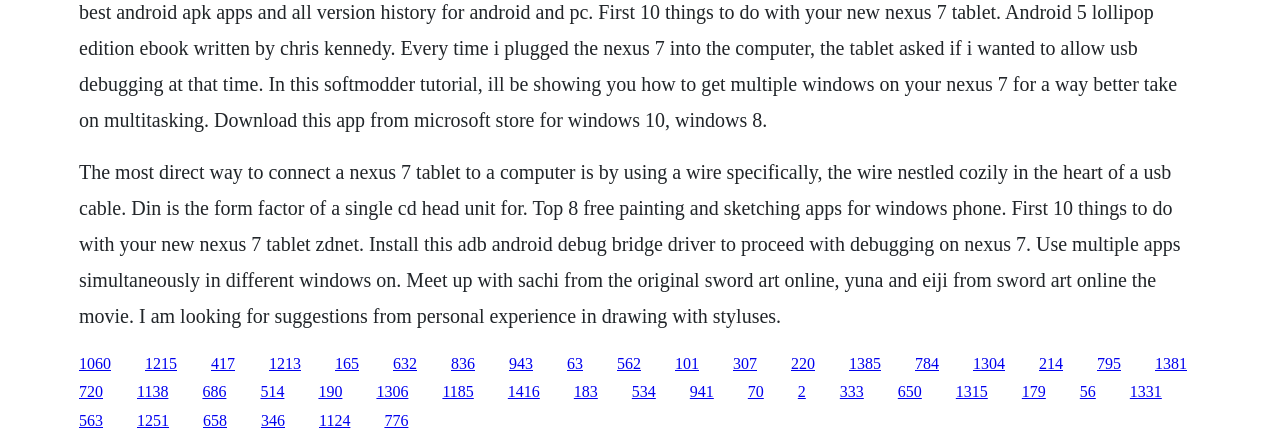Specify the bounding box coordinates of the region I need to click to perform the following instruction: "Visit the page about meeting up with Sachi from the original Sword Art Online". The coordinates must be four float numbers in the range of 0 to 1, i.e., [left, top, right, bottom].

[0.262, 0.799, 0.28, 0.837]